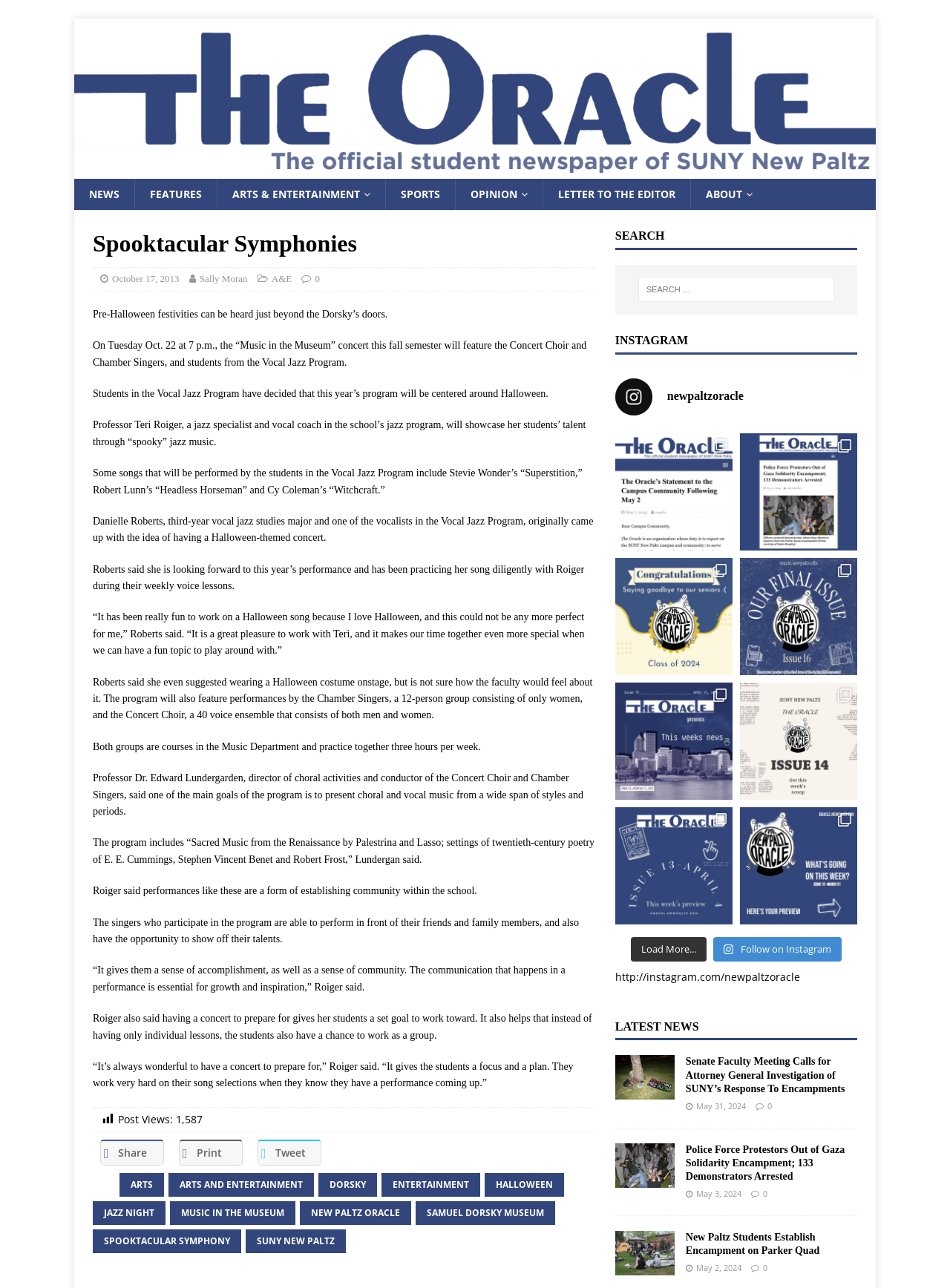Locate the bounding box coordinates of the region to be clicked to comply with the following instruction: "Search for something". The coordinates must be four float numbers between 0 and 1, in the form [left, top, right, bottom].

[0.672, 0.215, 0.878, 0.235]